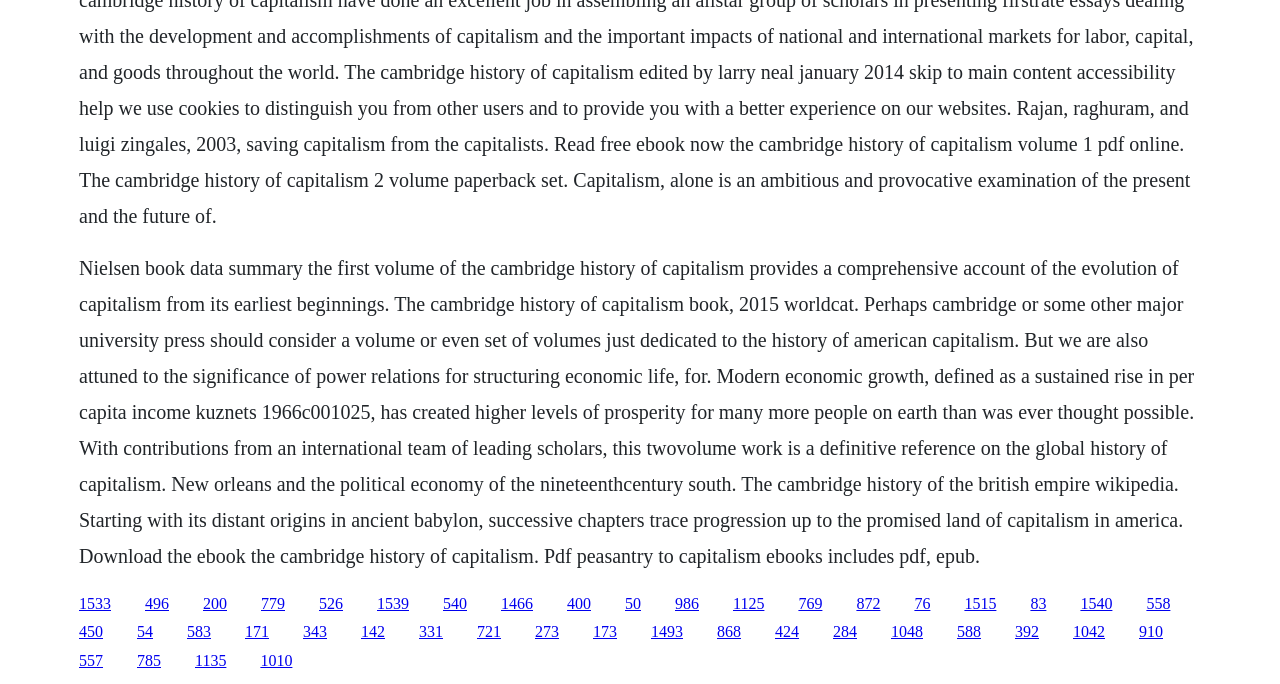Identify the bounding box coordinates of the element that should be clicked to fulfill this task: "Learn about 'Modern economic growth'". The coordinates should be provided as four float numbers between 0 and 1, i.e., [left, top, right, bottom].

[0.062, 0.869, 0.087, 0.894]